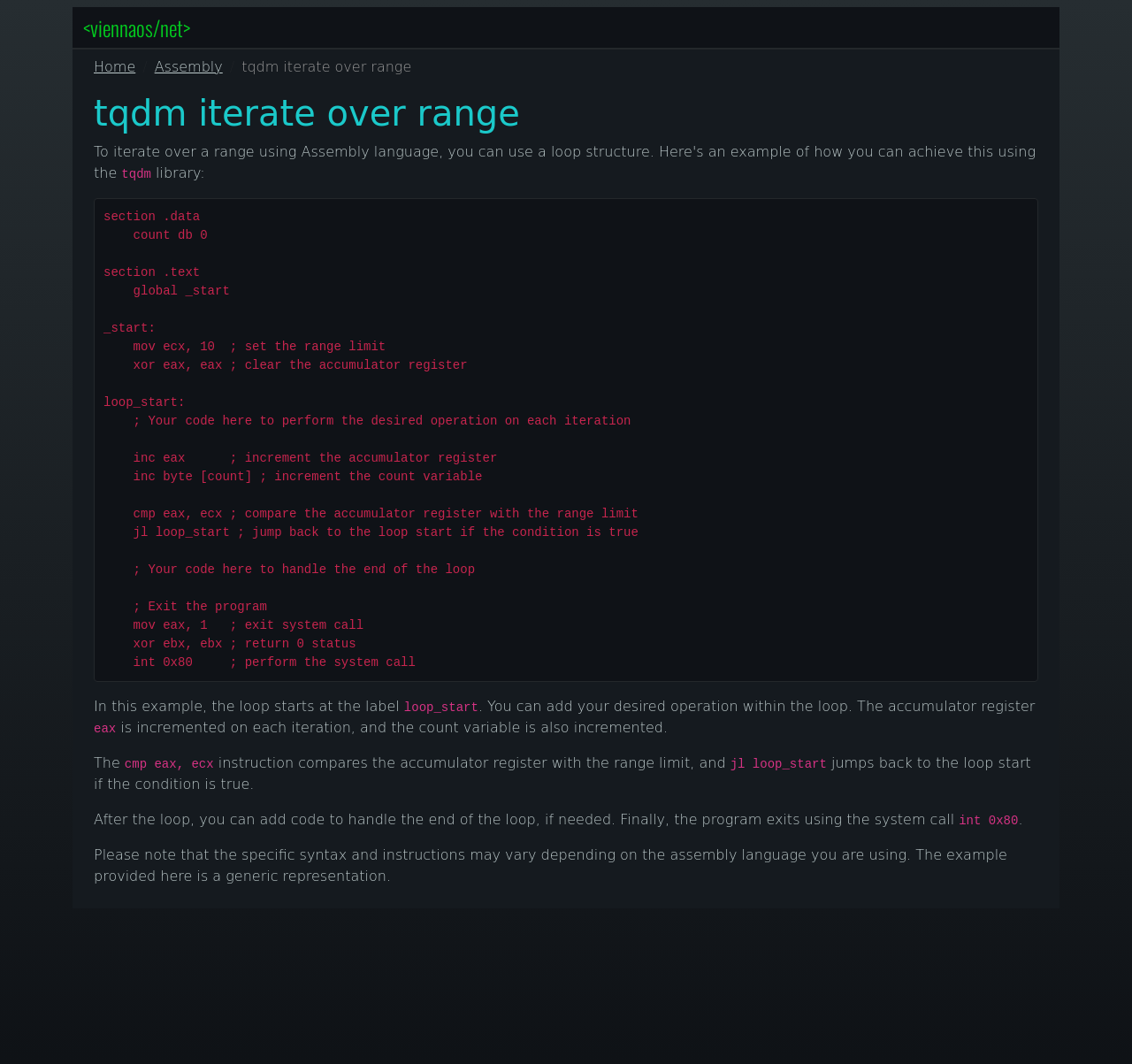Carefully examine the image and provide an in-depth answer to the question: What happens when the loop ends?

When the loop ends, the program executes the code to handle the end of the loop, if needed, and then exits using the system call 'int 0x80' with a return status of 0.